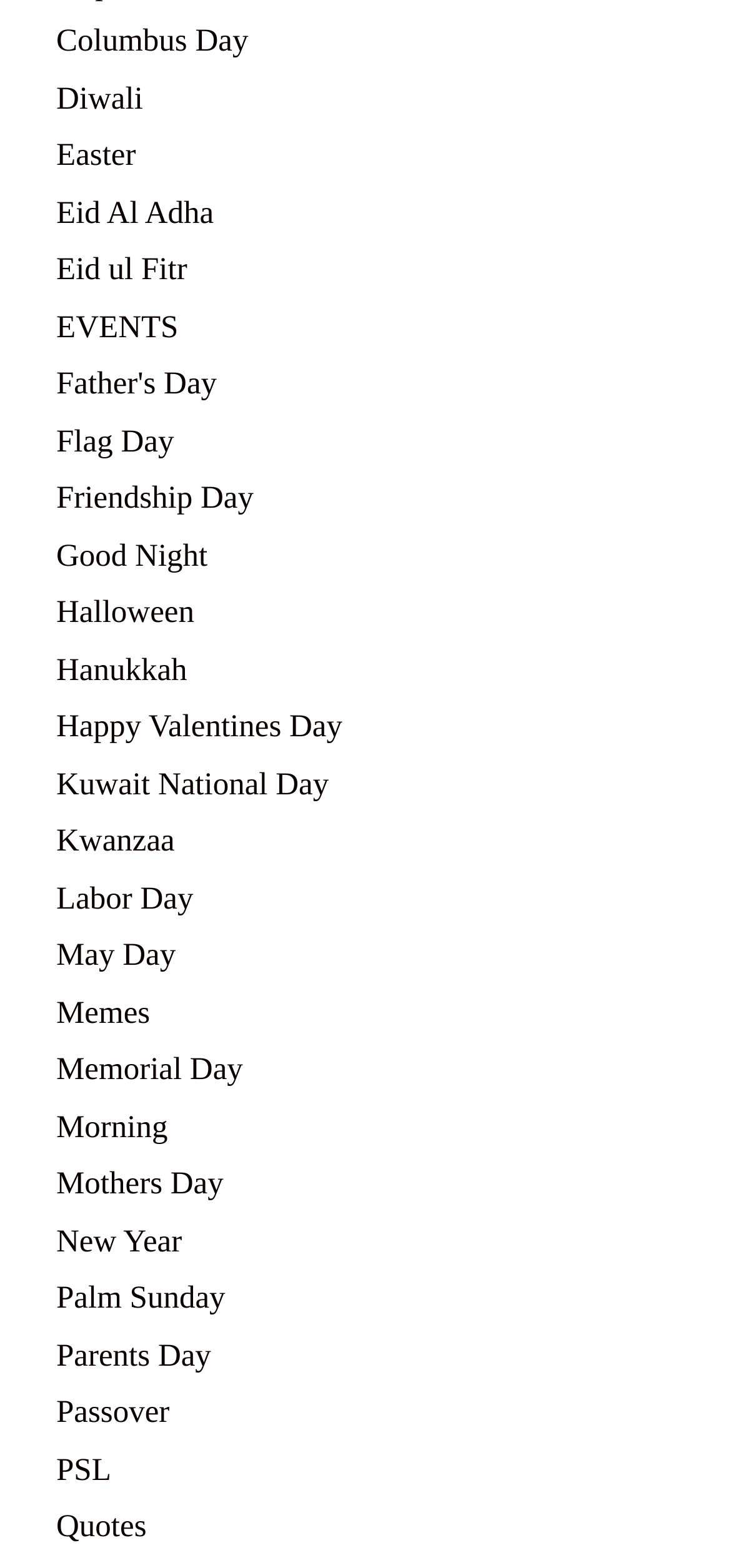Specify the bounding box coordinates of the area that needs to be clicked to achieve the following instruction: "Click on Columbus Day".

[0.077, 0.015, 0.34, 0.037]